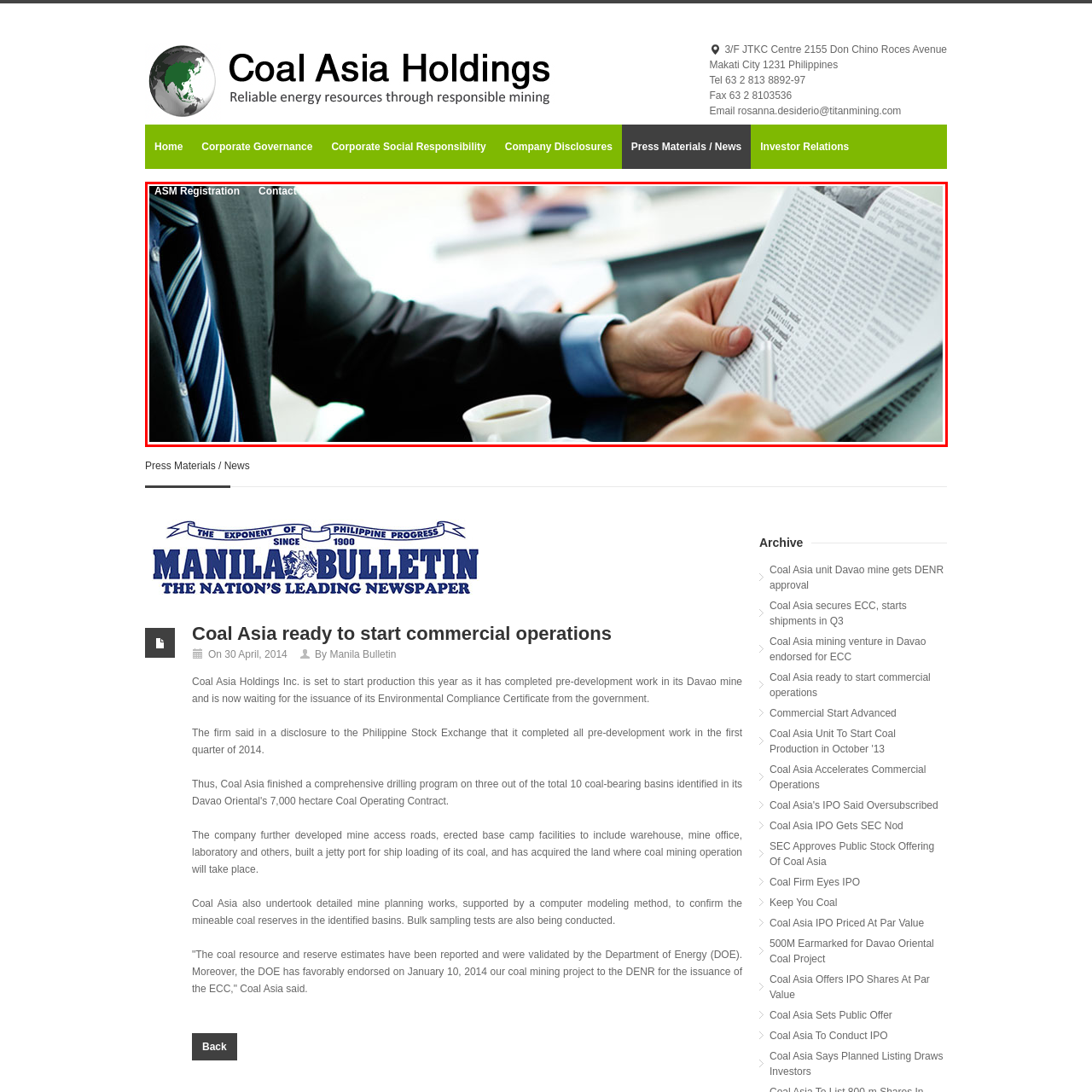What is the color of the cup on the table? Study the image bordered by the red bounding box and answer briefly using a single word or a phrase.

White